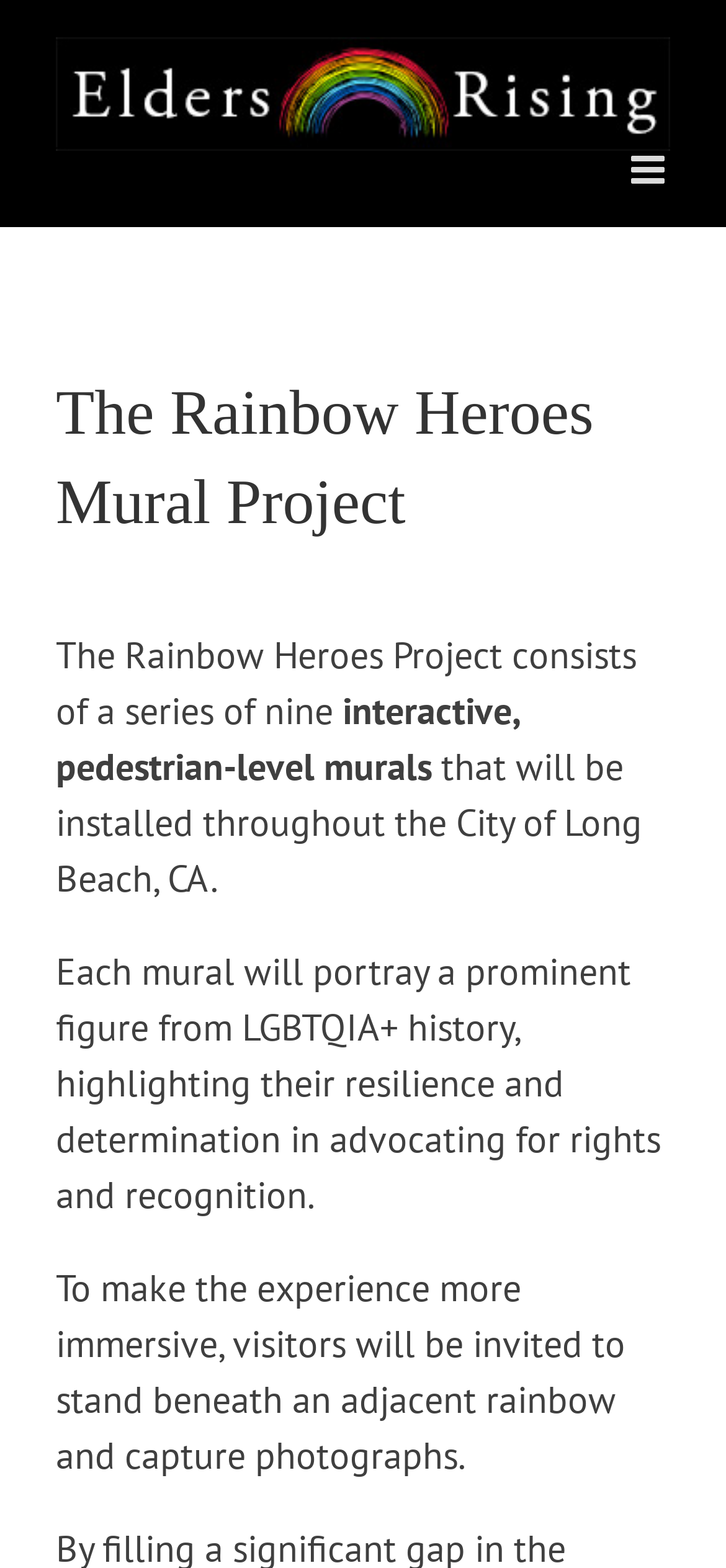Extract the bounding box coordinates for the UI element described as: "alt="Elder's Rising Logo"".

[0.077, 0.024, 0.923, 0.096]